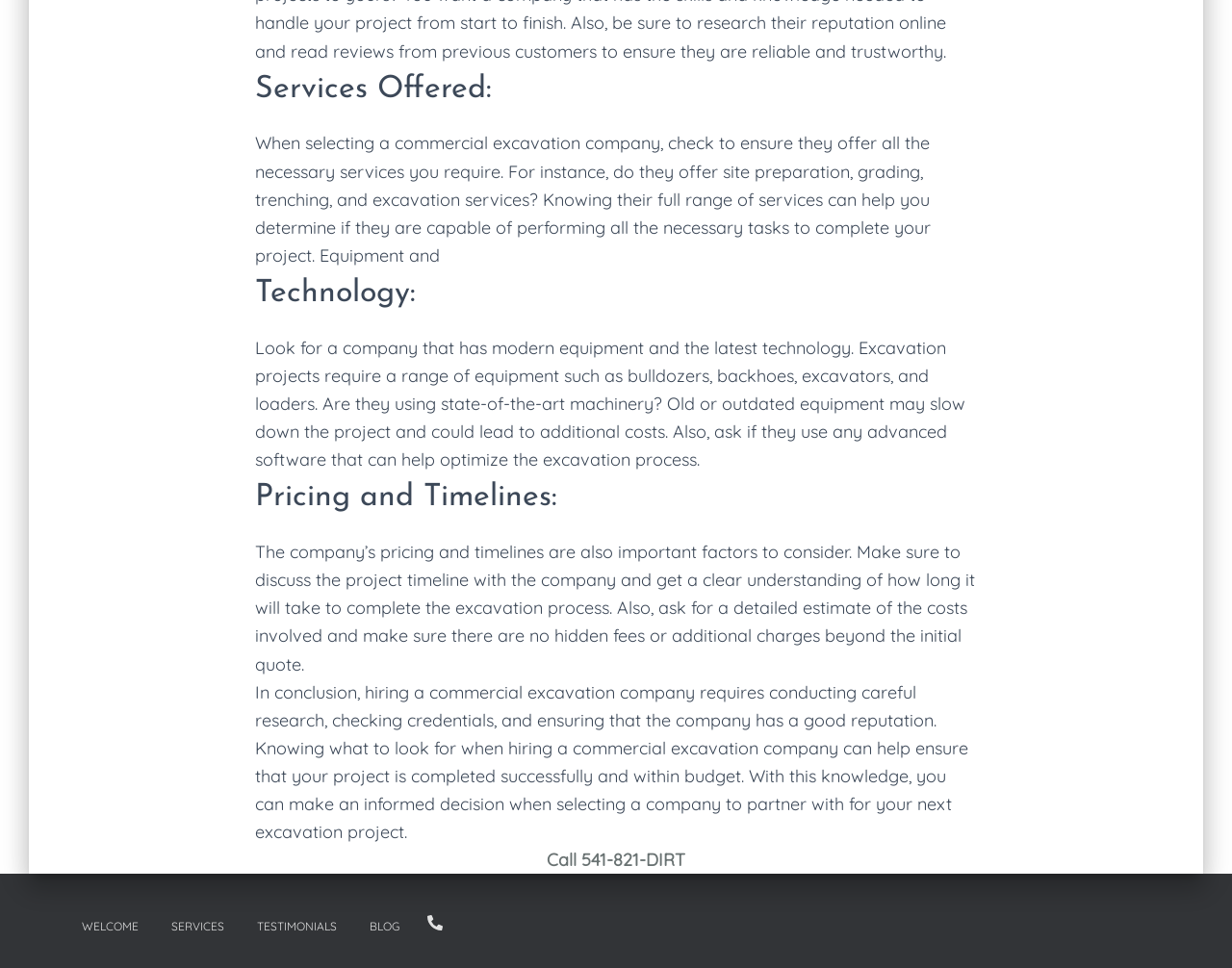Please determine the bounding box coordinates for the UI element described as: "Author Index".

None